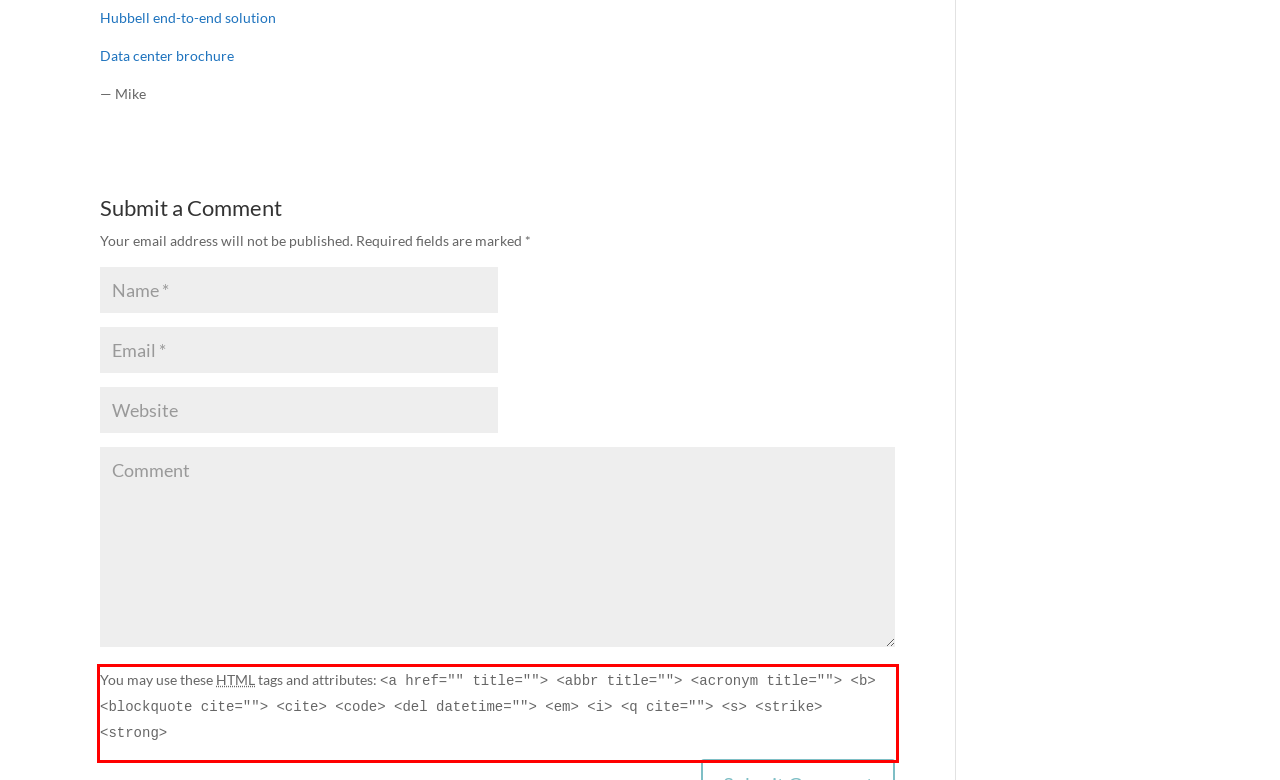Analyze the webpage screenshot and use OCR to recognize the text content in the red bounding box.

You may use these HTML tags and attributes: <a href="" title=""> <abbr title=""> <acronym title=""> <b> <blockquote cite=""> <cite> <code> <del datetime=""> <em> <i> <q cite=""> <s> <strike> <strong>